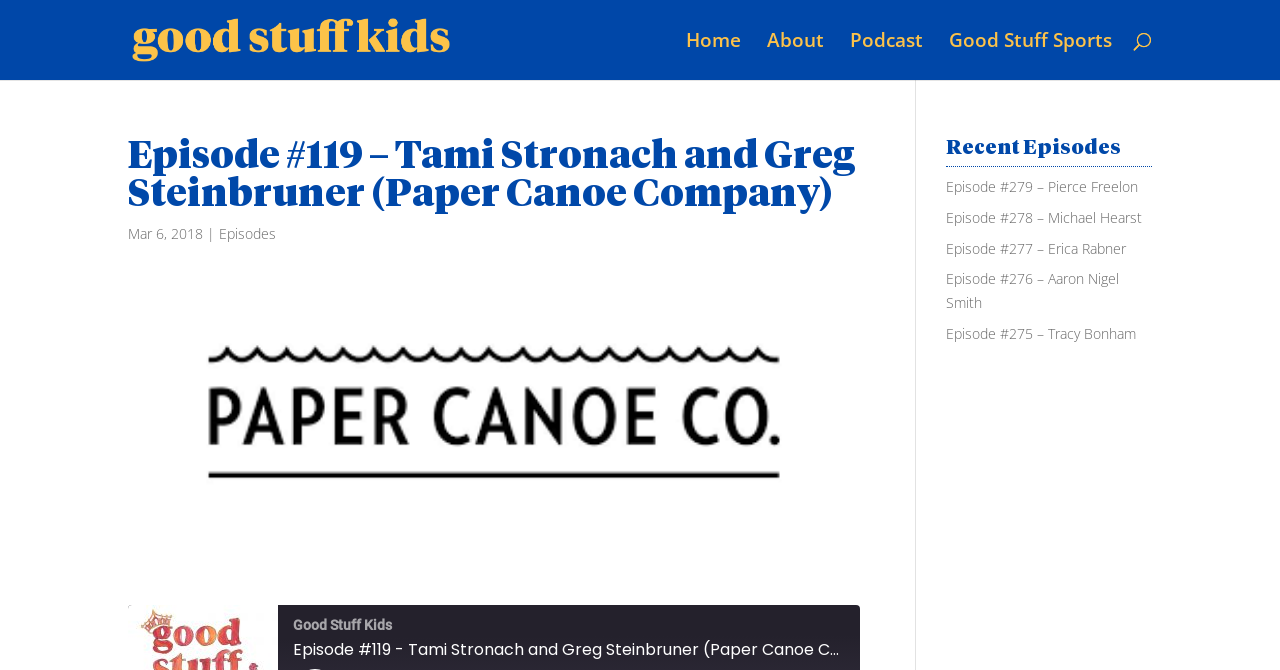How many navigation links are in the top-right corner?
Provide a well-explained and detailed answer to the question.

The navigation links are located in the top-right corner of the webpage, and there are 4 links, which are 'Home', 'About', 'Podcast', and 'Good Stuff Sports'.